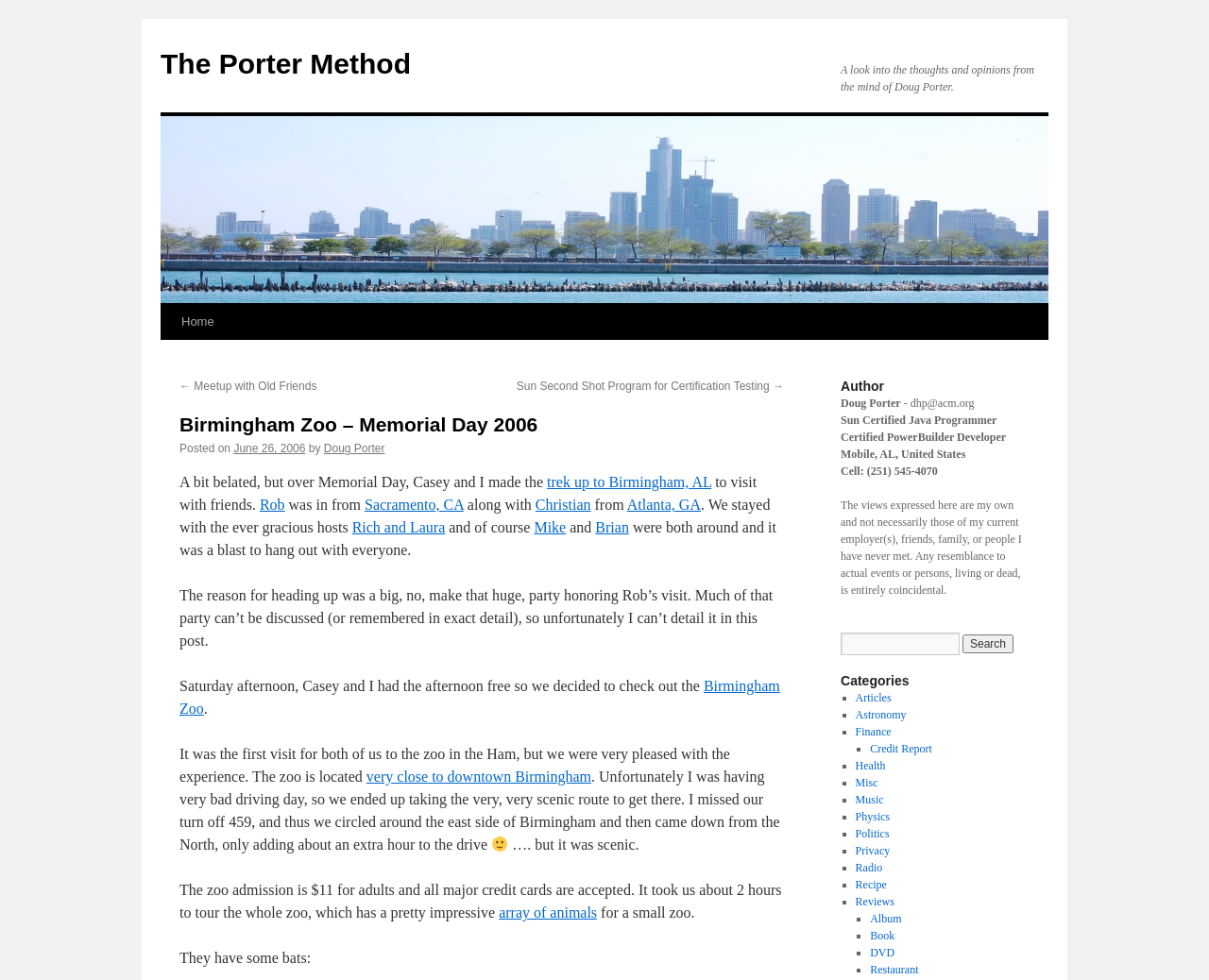Pinpoint the bounding box coordinates of the clickable element to carry out the following instruction: "Click the 'The Porter Method' link."

[0.133, 0.049, 0.34, 0.081]